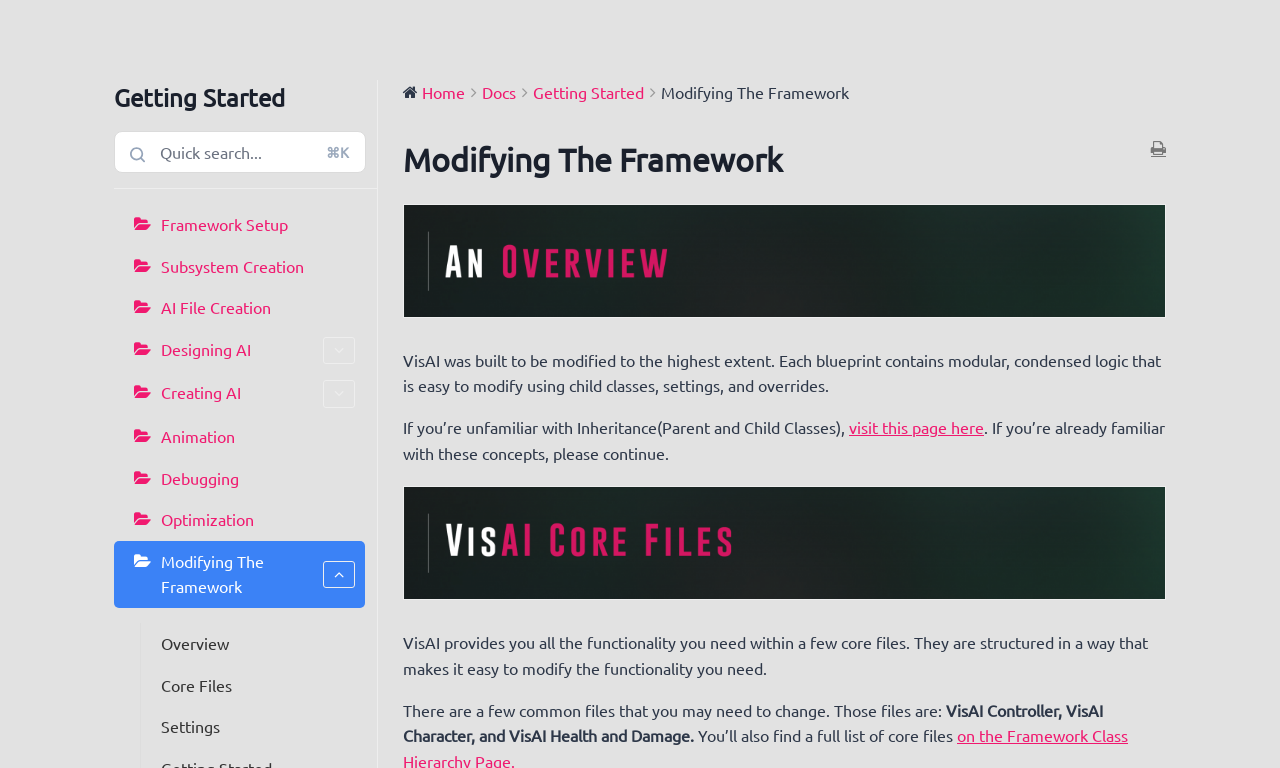Please predict the bounding box coordinates of the element's region where a click is necessary to complete the following instruction: "Visit the page about Inheritance". The coordinates should be represented by four float numbers between 0 and 1, i.e., [left, top, right, bottom].

[0.663, 0.543, 0.769, 0.569]